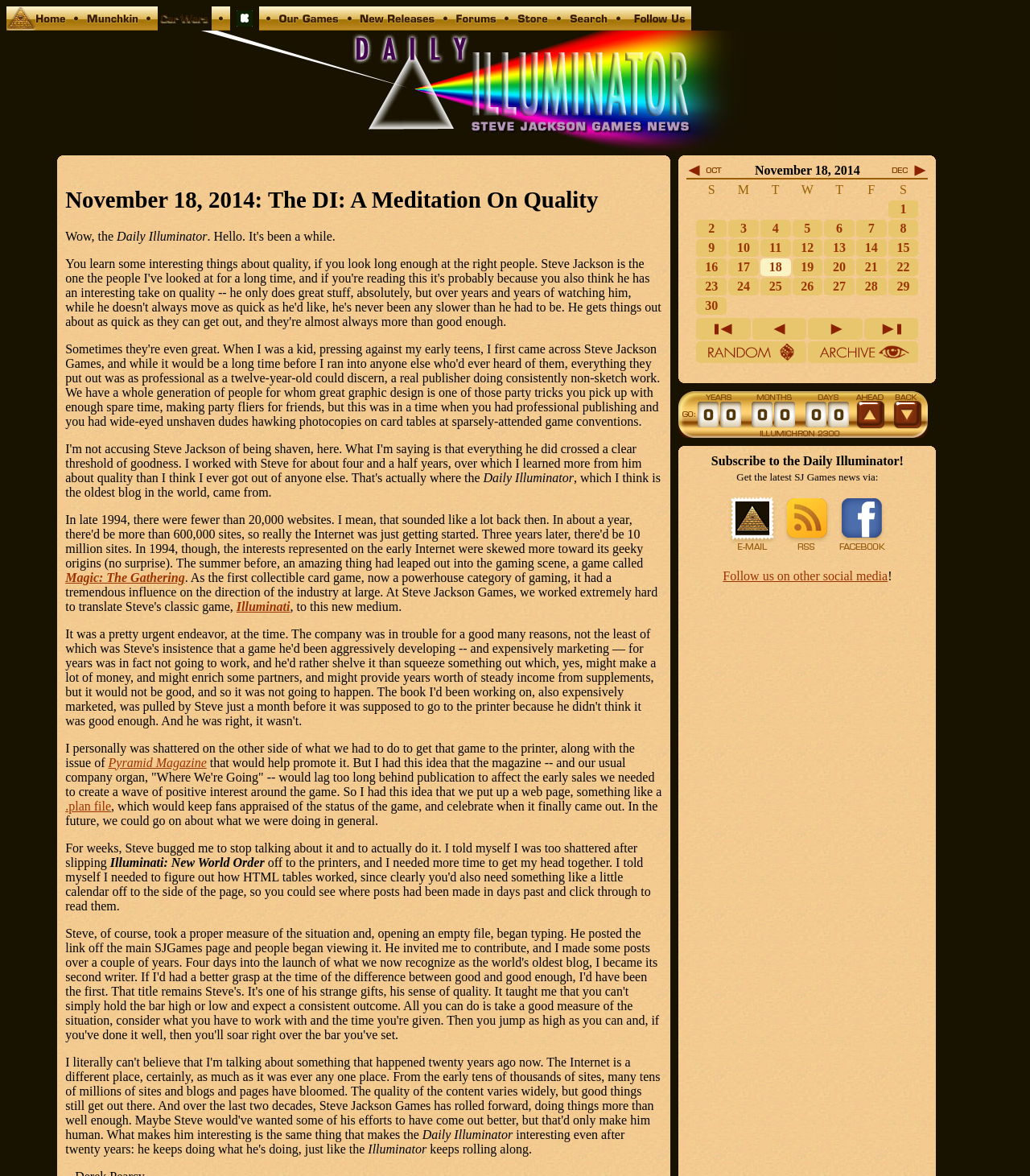Identify the main heading of the webpage and provide its text content.

November 18, 2014: The DI: A Meditation On Quality